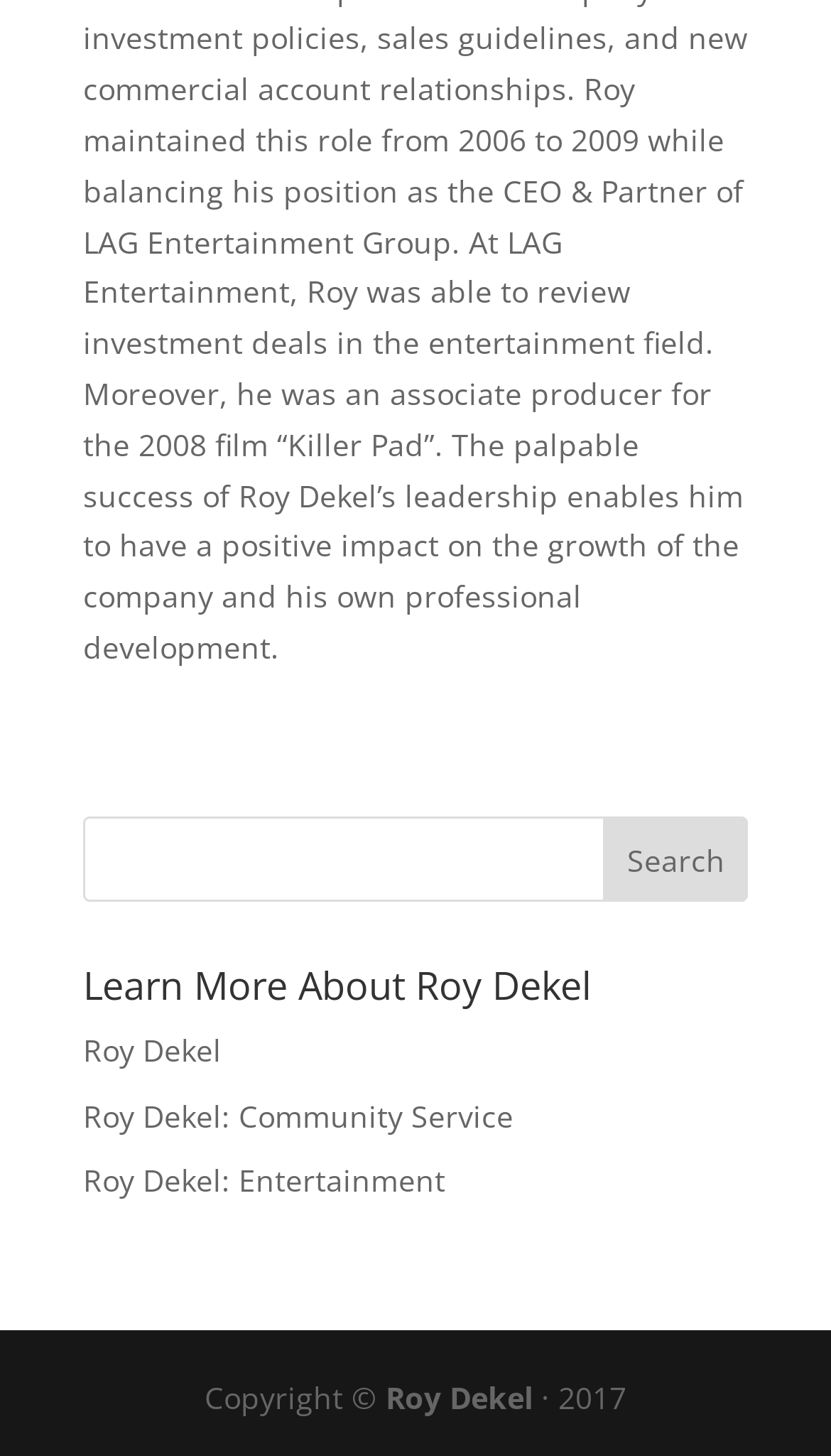What is the purpose of the textbox?
Please use the image to deliver a detailed and complete answer.

The textbox is located next to a 'Search' button, indicating that it is used to input search queries.